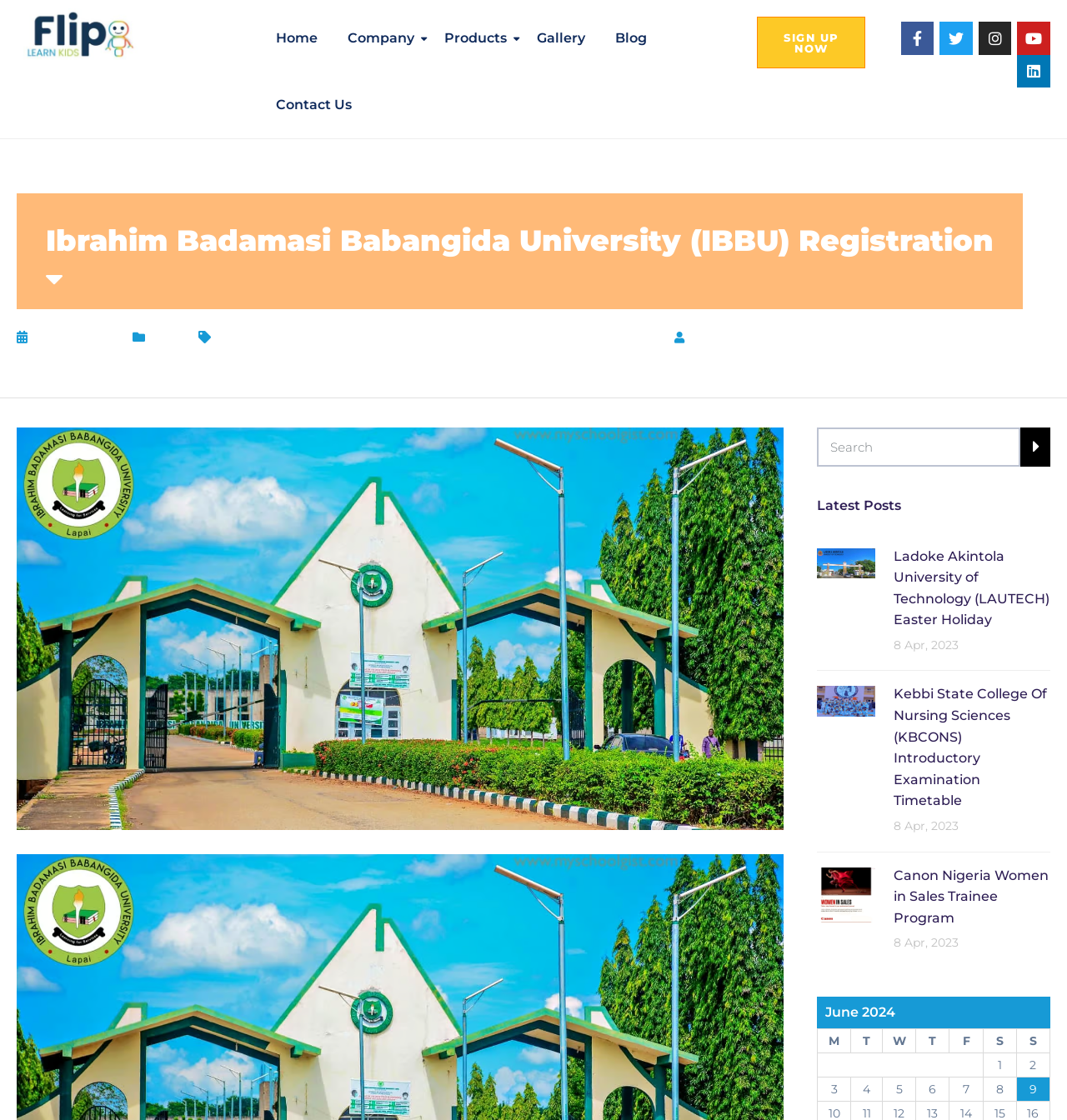Please provide the bounding box coordinates for the element that needs to be clicked to perform the instruction: "Read the latest post about Ladoke Akintola University of Technology (LAUTECH) Easter Holiday". The coordinates must consist of four float numbers between 0 and 1, formatted as [left, top, right, bottom].

[0.766, 0.487, 0.82, 0.517]